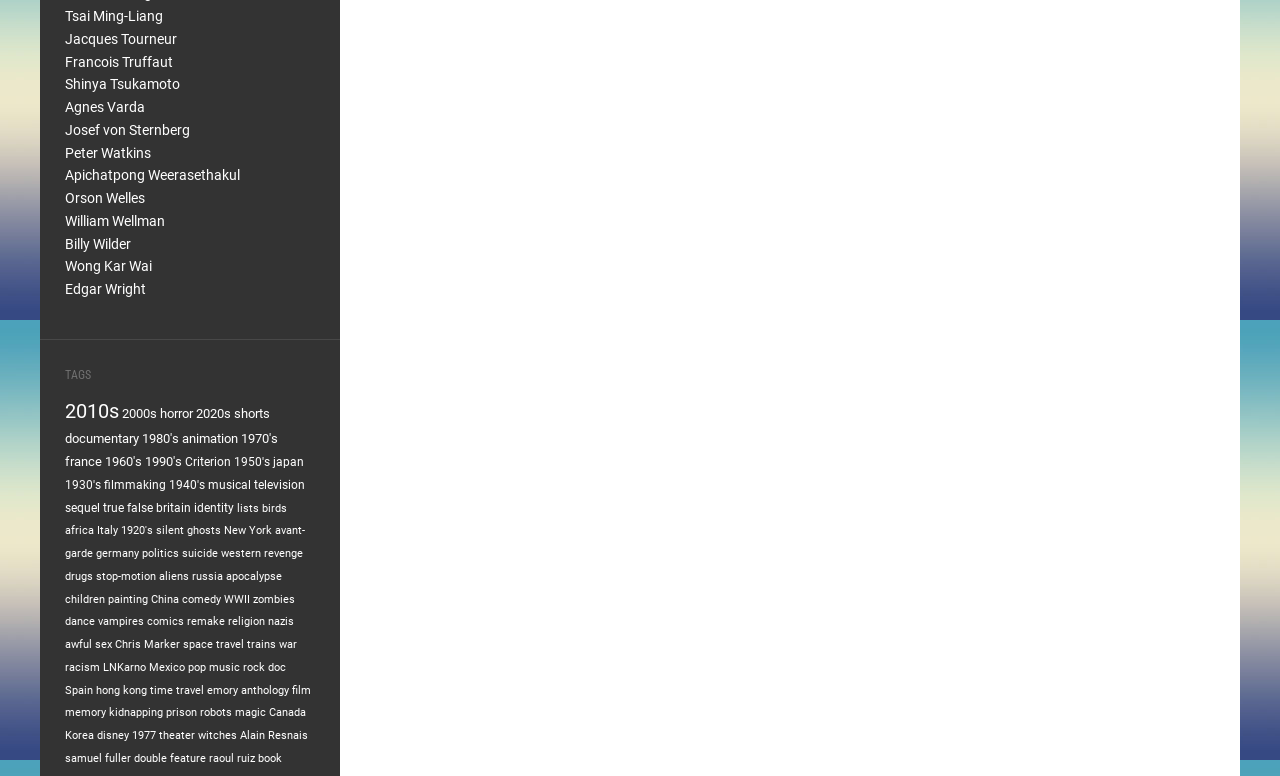Specify the bounding box coordinates of the element's area that should be clicked to execute the given instruction: "View films tagged as horror". The coordinates should be four float numbers between 0 and 1, i.e., [left, top, right, bottom].

[0.125, 0.523, 0.151, 0.542]